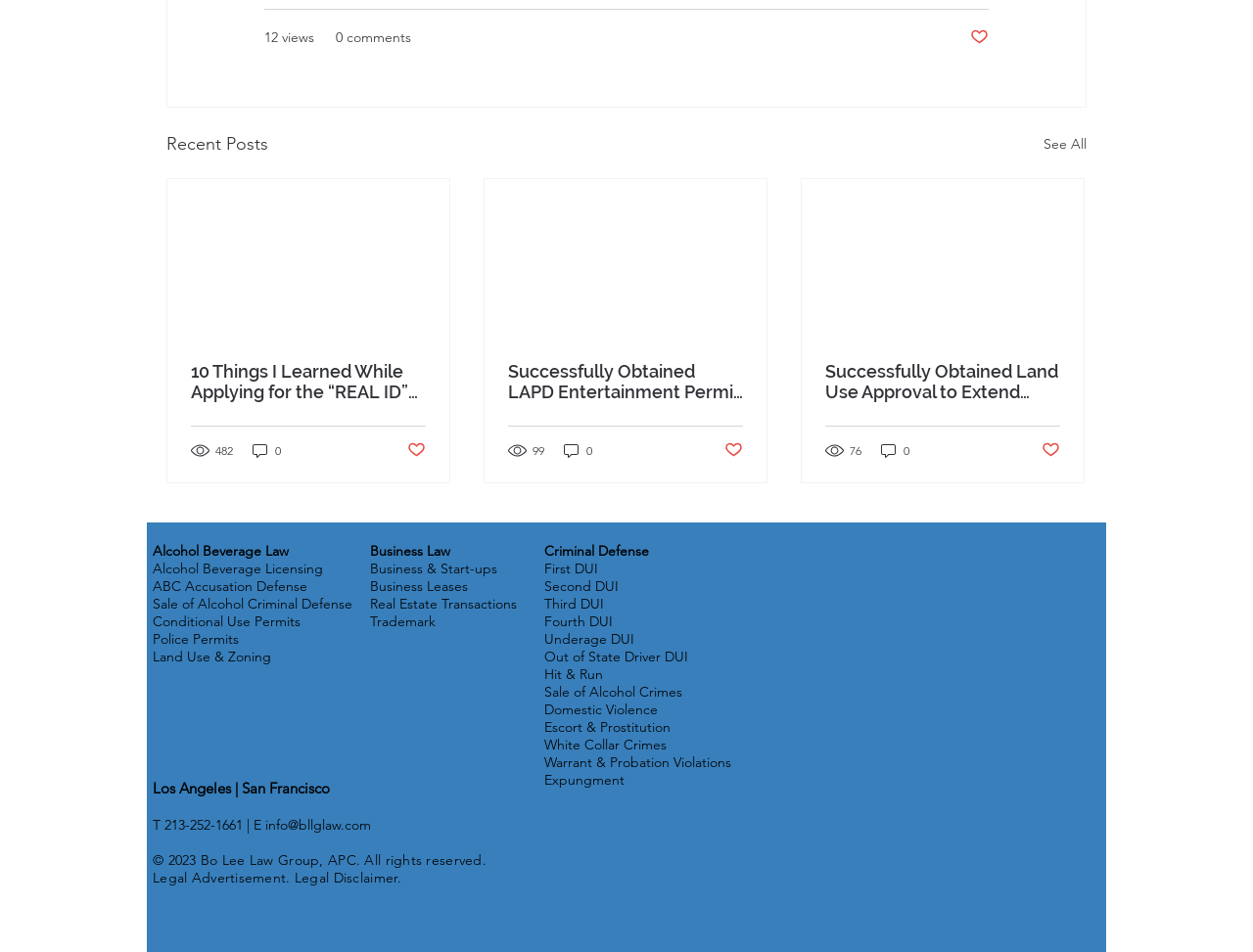Please find the bounding box coordinates of the element's region to be clicked to carry out this instruction: "Read the article '10 Things I Learned While Applying for the “REAL ID” California Driver License'".

[0.152, 0.379, 0.34, 0.423]